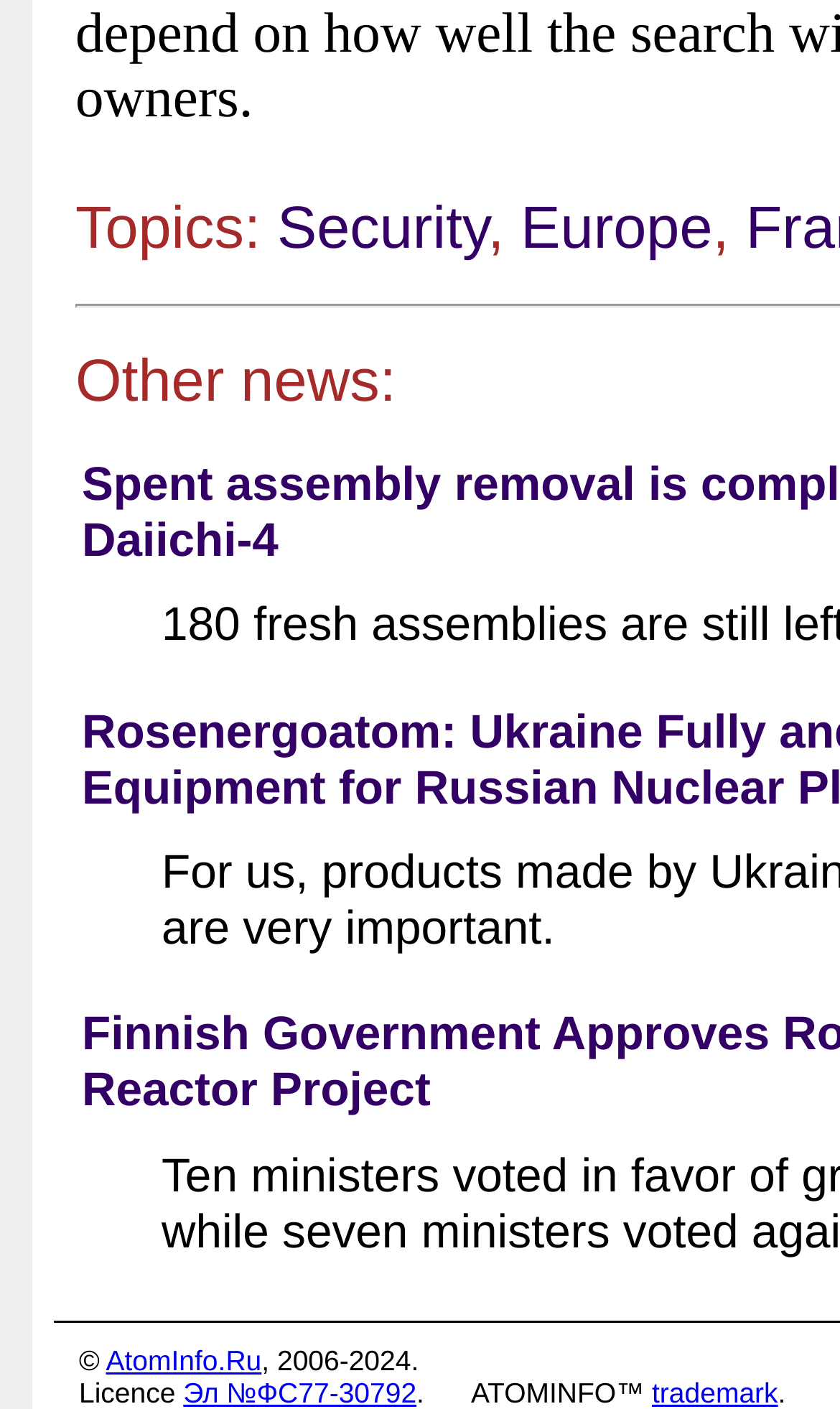Given the webpage screenshot, identify the bounding box of the UI element that matches this description: "Europe".

[0.62, 0.138, 0.848, 0.185]